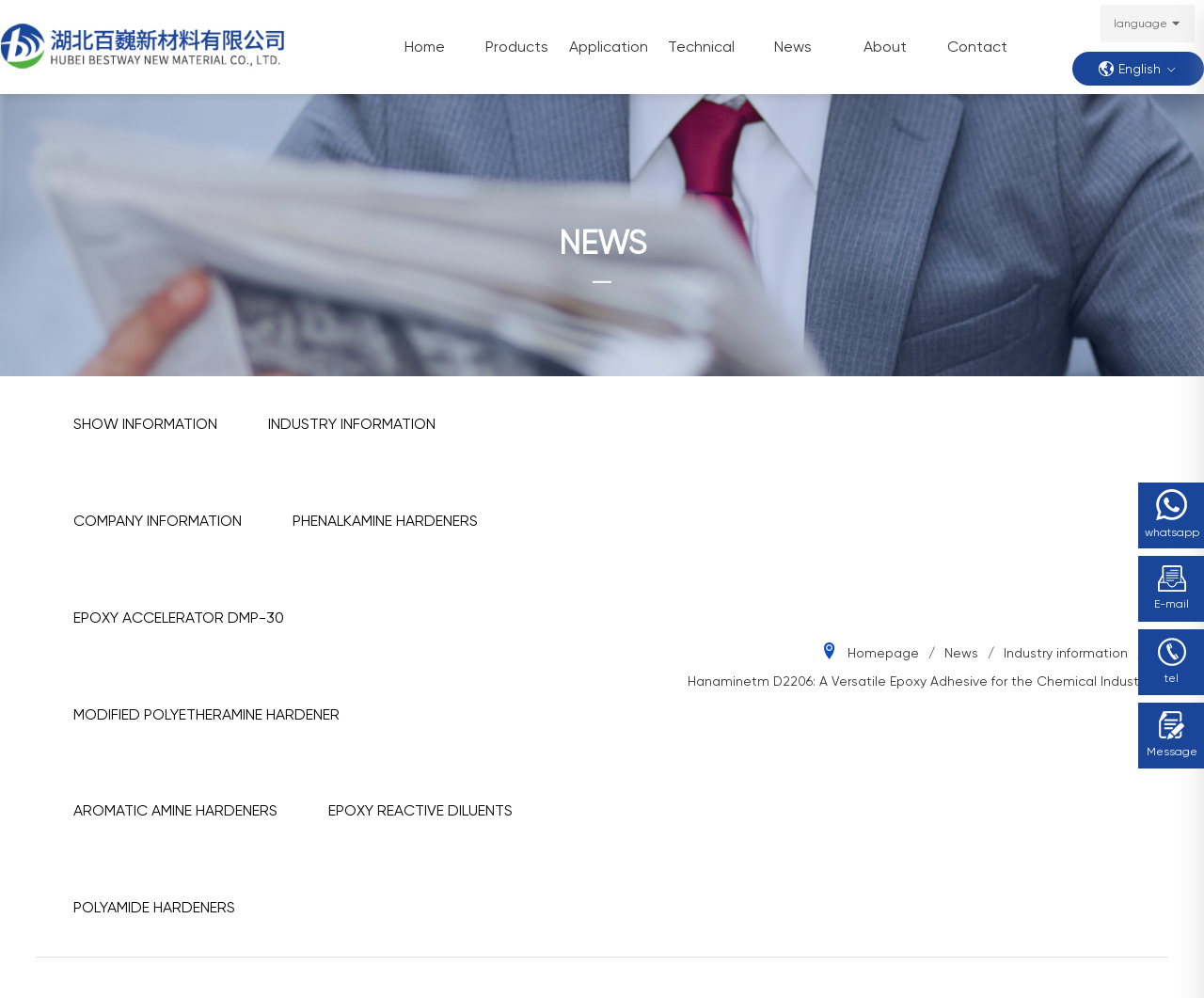Create a detailed summary of the webpage's content and design.

The webpage is about Hanaminetm D2206, a versatile epoxy adhesive for the chemical industry. At the top left corner, there is a logo of HUBEI BESTWAY, accompanied by a link to the company's homepage. Next to the logo, there are several links to different sections of the website, including Home, Products, Application, Technical, News, and About.

On the top right corner, there is a language selection option with a link to switch to English. Below the language option, there is a section titled "NEWS" with several links to different news articles or categories, including SHOW INFORMATION, INDUSTRY INFORMATION, COMPANY INFORMATION, and others.

The main content of the webpage is a description of Hanaminetm D2206, which takes up most of the page. At the bottom of the page, there are several links to HUBEI BESTWAY's contact information, including WhatsApp, email, and phone number, each accompanied by an icon. There is also a link to send a message.

On the bottom right corner, there is a link to the homepage with an icon, followed by a forward slash and a link to the News section. Next to it, there is a link to Industry information.